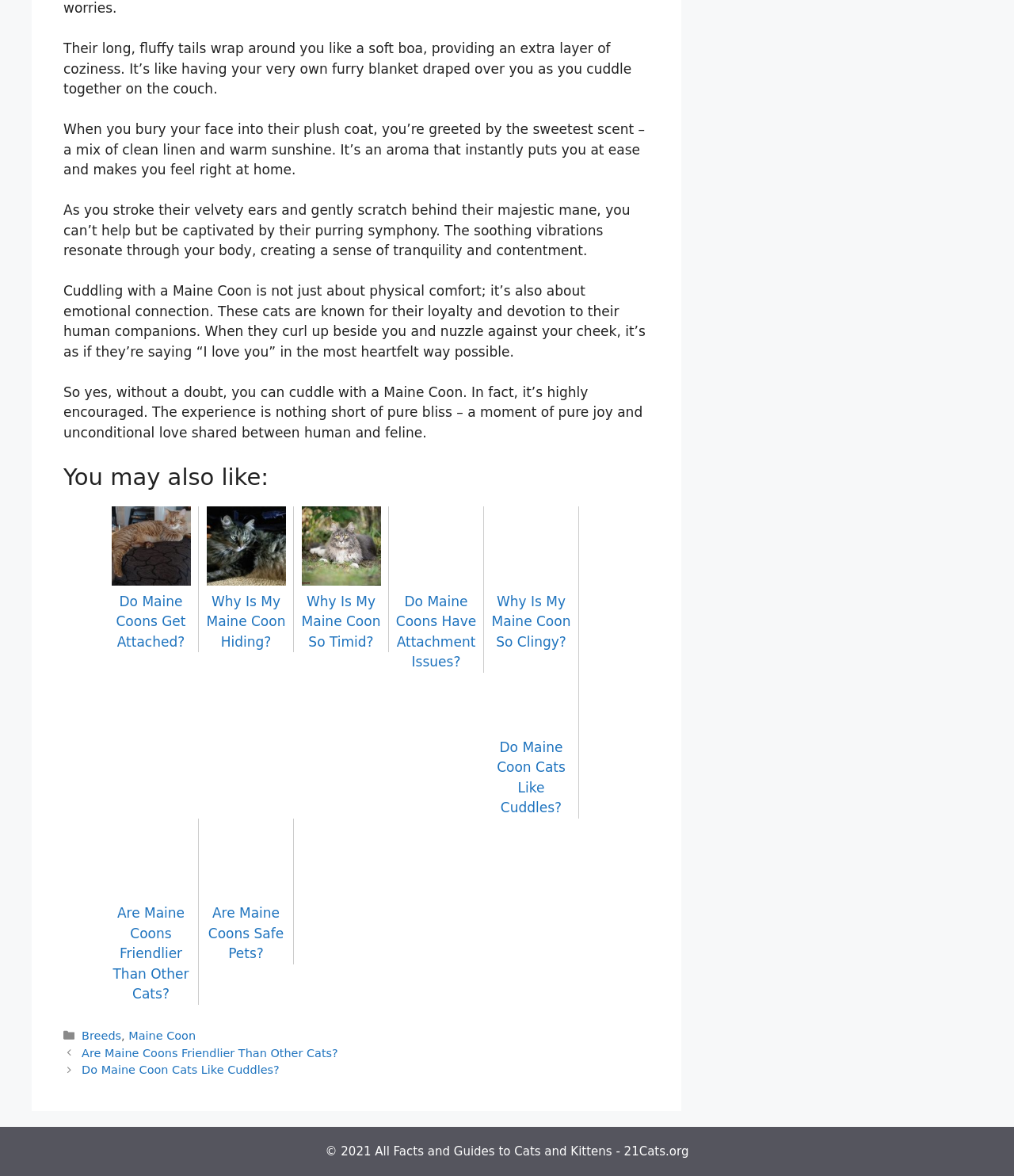What is the year of copyright for the webpage's content?
Look at the image and answer the question using a single word or phrase.

2021